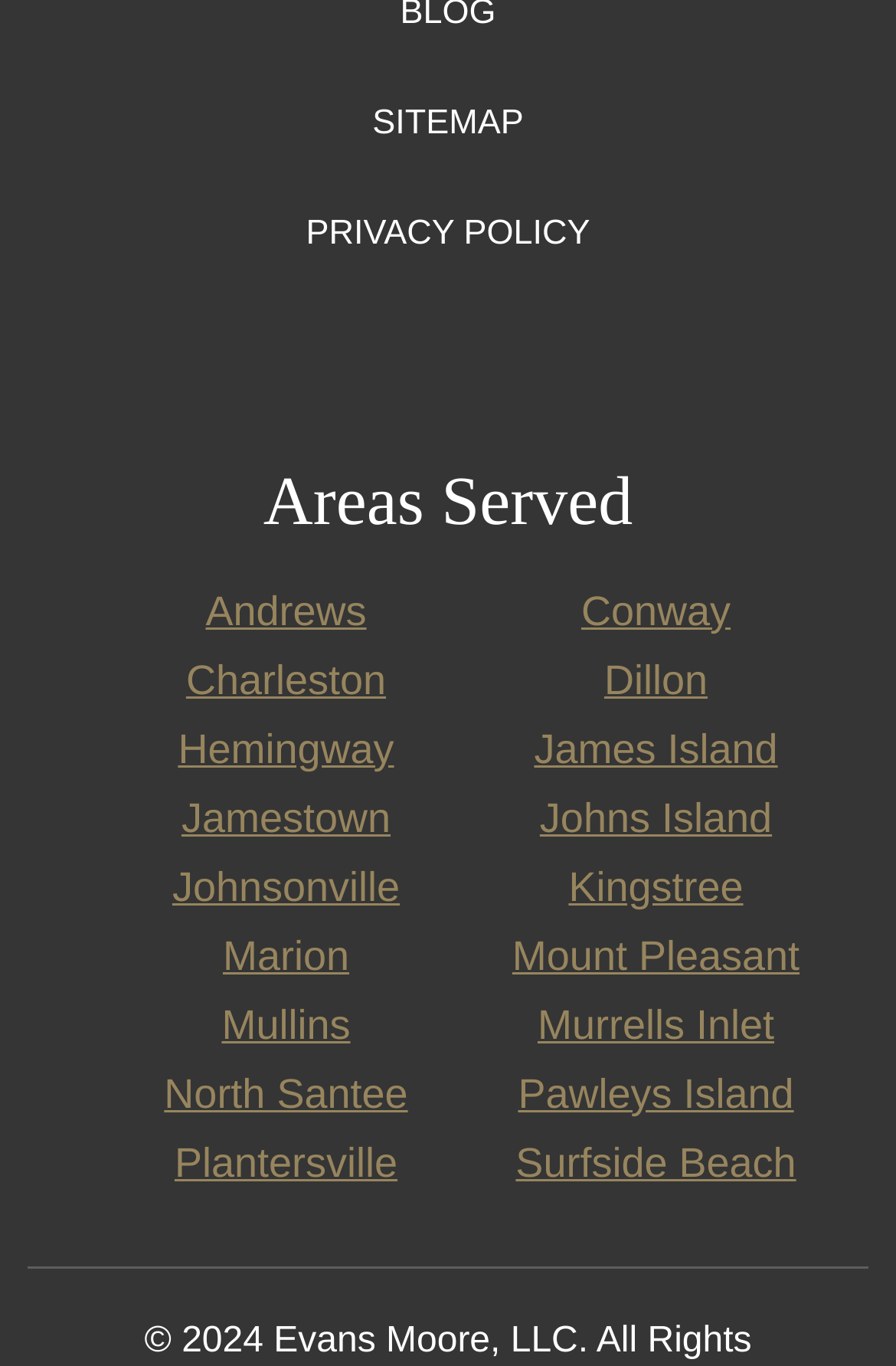Provide the bounding box coordinates of the area you need to click to execute the following instruction: "Check Sitemap".

[0.416, 0.072, 0.584, 0.1]